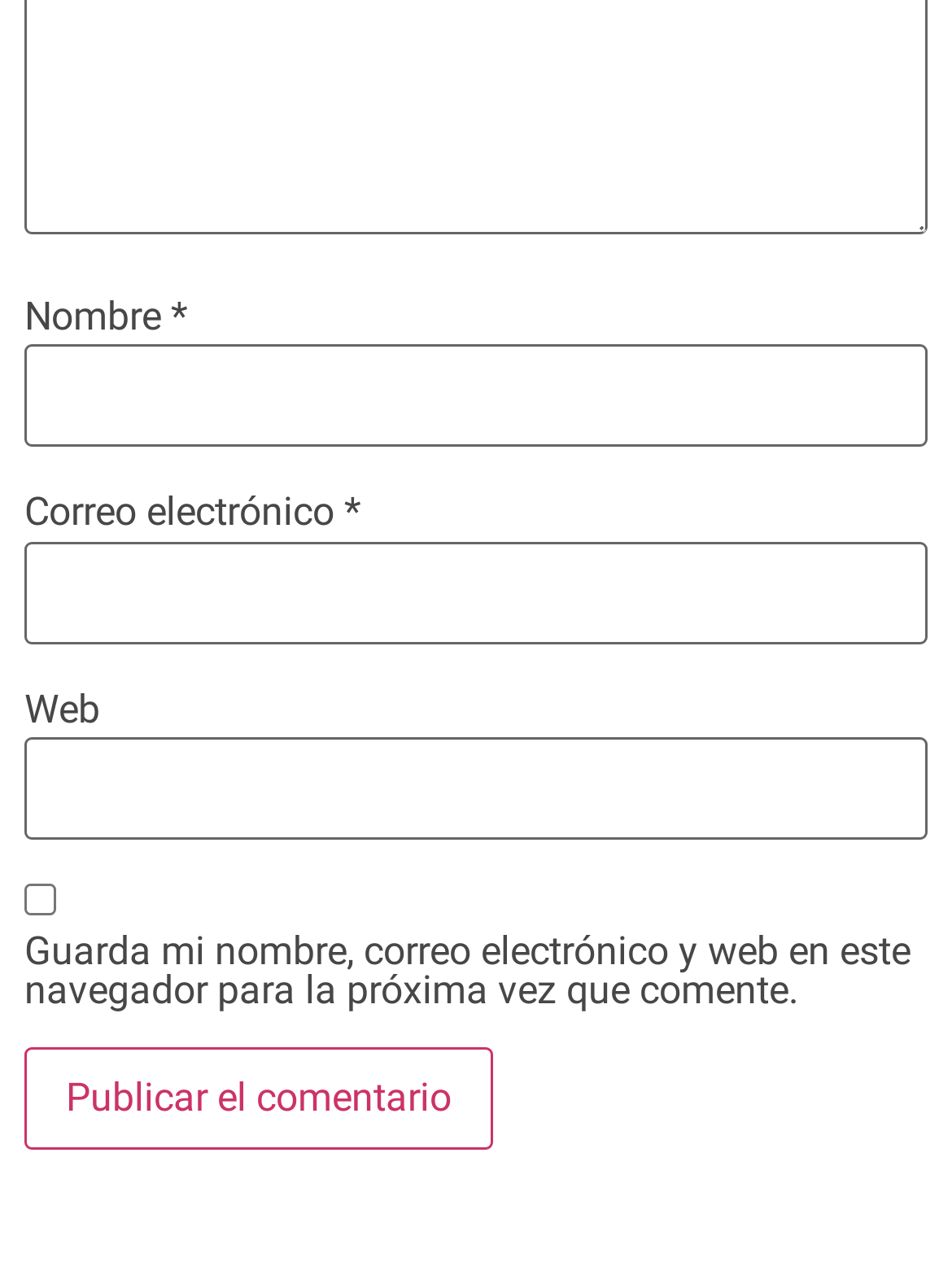Respond to the following query with just one word or a short phrase: 
Is the checkbox checked by default?

No